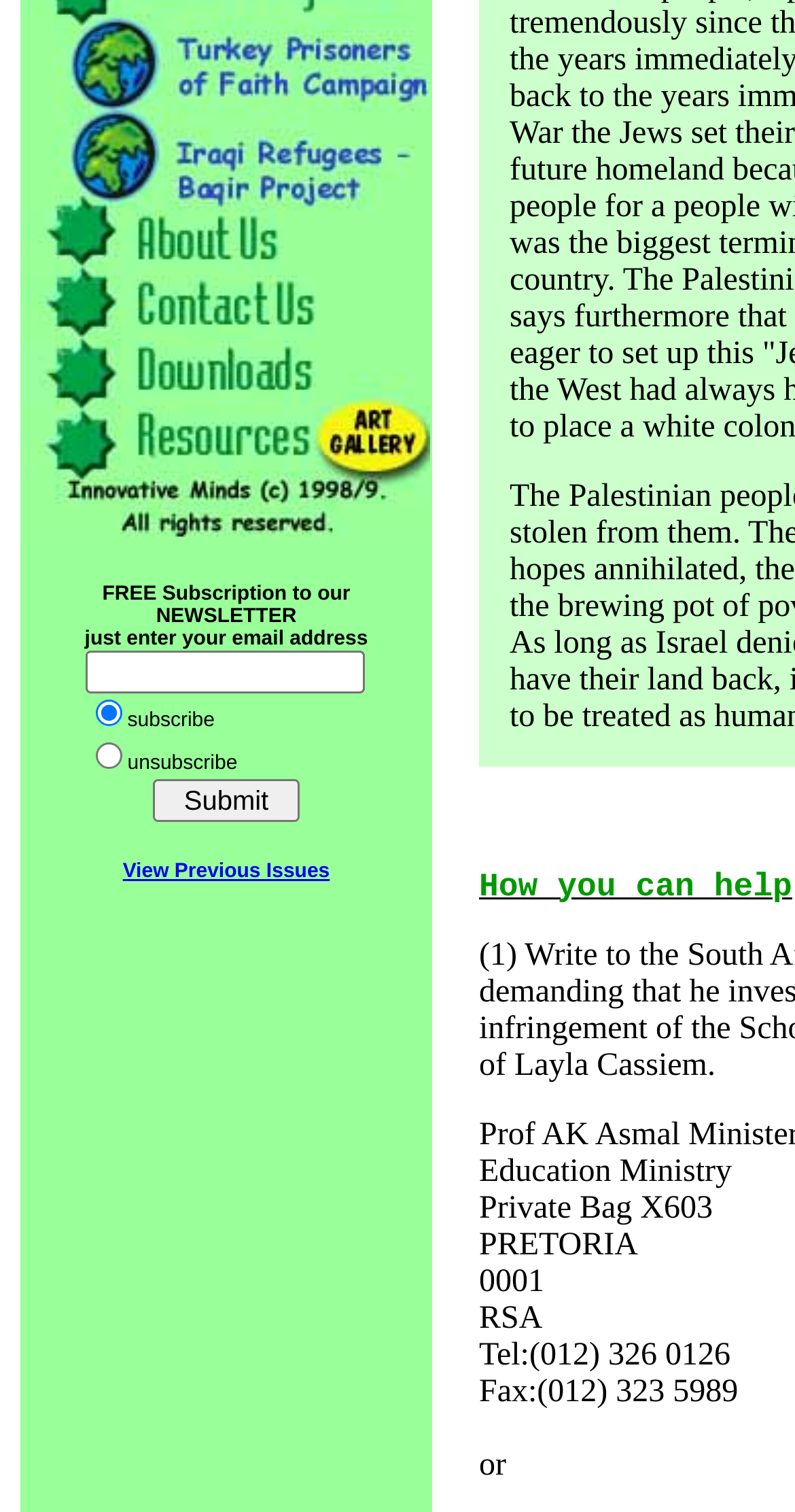Analyze the image and answer the question with as much detail as possible: 
How can I contact the Education Ministry?

The contact information of the Education Ministry can be found in the static text elements at the bottom of the webpage, which lists the phone number as 'Tel:(012) 326 0126' and the fax number as 'Fax:(012) 323 5989'.